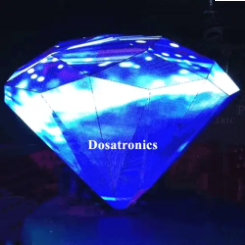Provide your answer in one word or a succinct phrase for the question: 
What is the dominant color of the LED display?

Blue